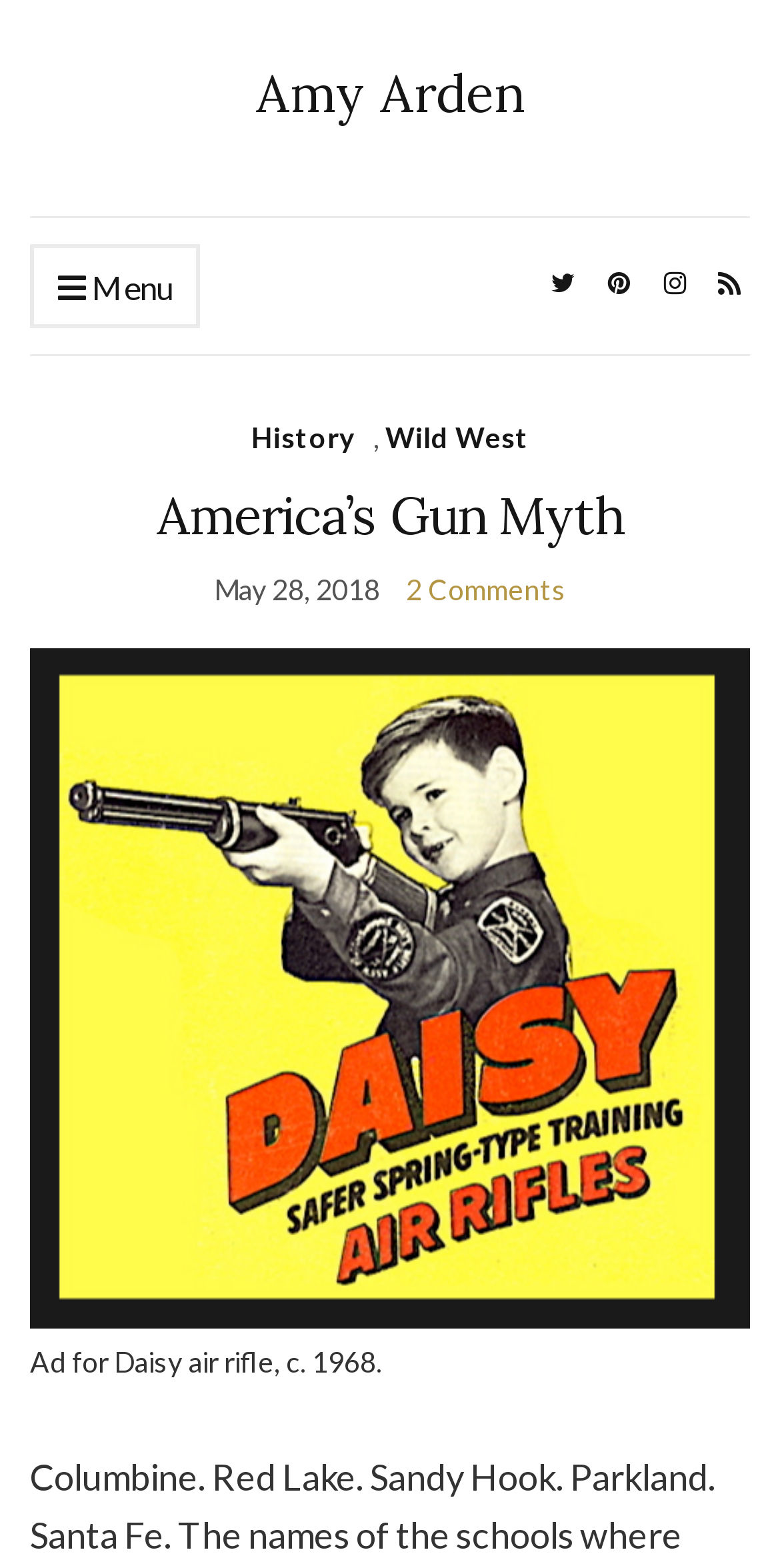Provide an in-depth caption for the contents of the webpage.

The webpage is about school shootings, with a focus on America's gun myth. At the top, there is a link to "Amy Arden" and a menu icon. To the right of the menu icon, there are four social media links. Below these elements, there is a navigation menu with links to "History" and "Wild West", separated by a comma.

The main content of the webpage is headed by "America's Gun Myth", which is a clickable link. Below the heading, there is a timestamp indicating that the article was published on May 28, 2018. Next to the timestamp, there is a link to "2 Comments". 

The main article is accompanied by a large figure, which takes up most of the page. The figure has a caption that describes an ad for a Daisy air rifle from around 1968.